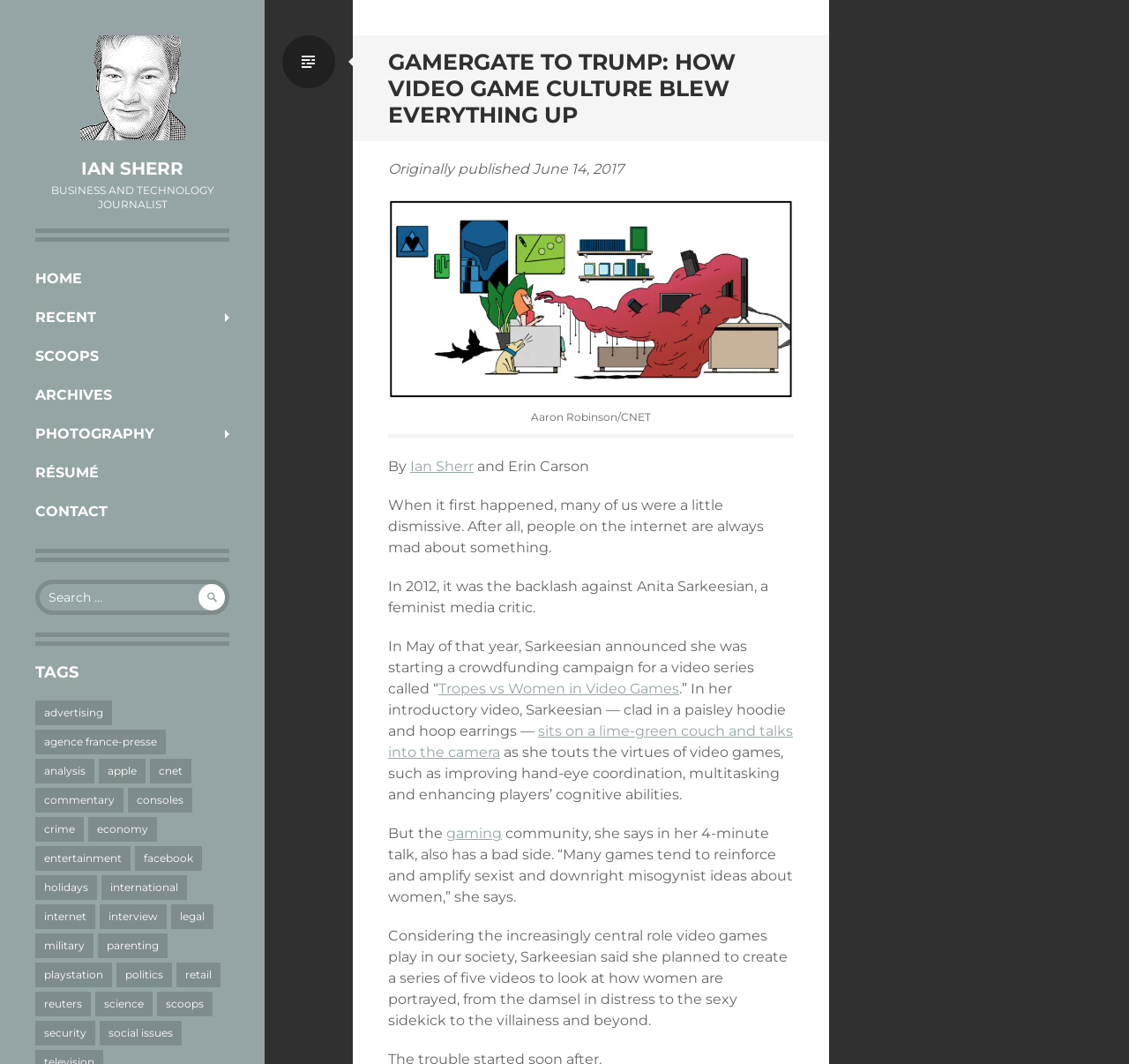Find the bounding box of the web element that fits this description: "parent_node: IAN SHERR title="Ian Sherr"".

[0.031, 0.033, 0.203, 0.132]